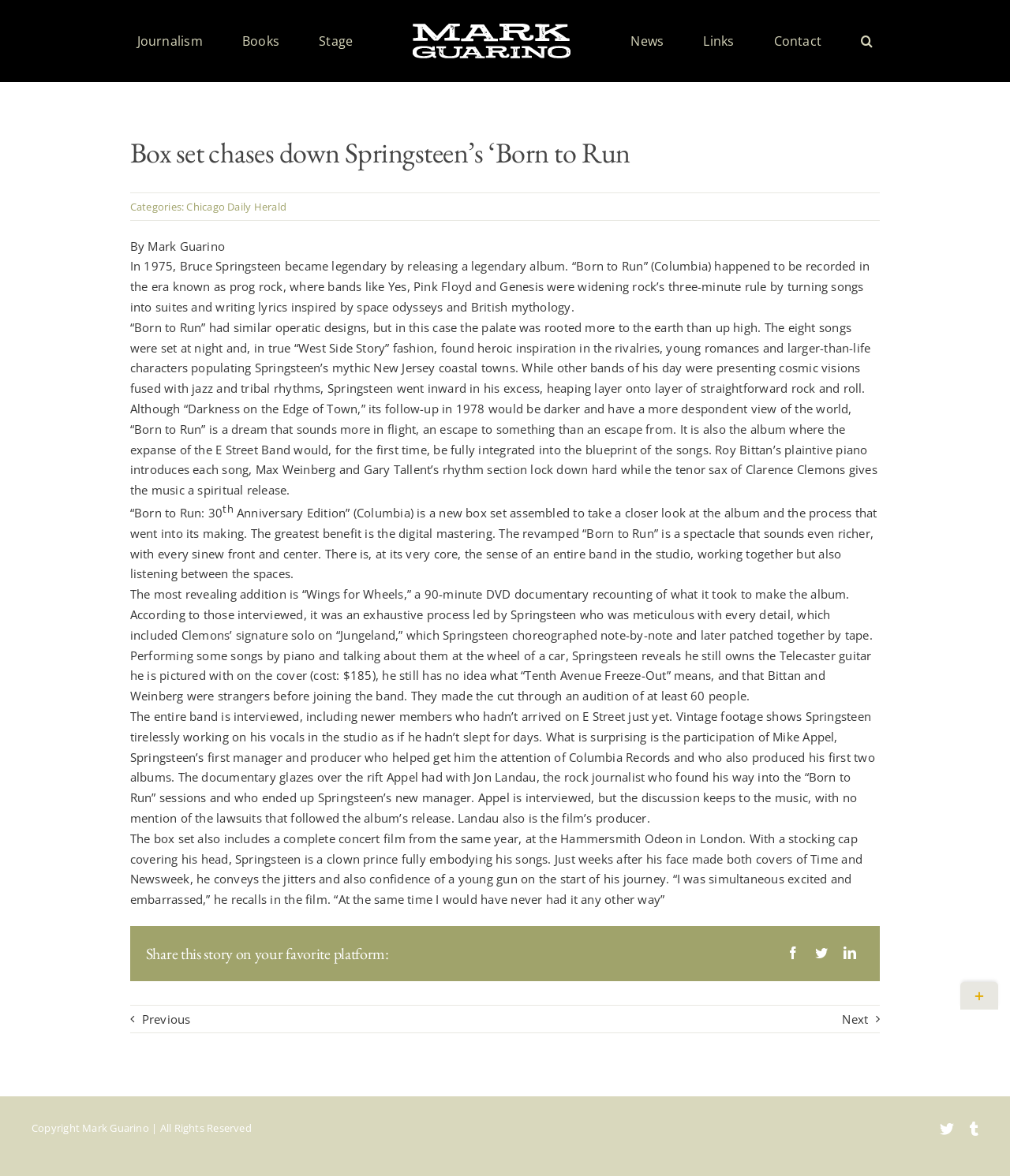Please predict the bounding box coordinates (top-left x, top-left y, bottom-right x, bottom-right y) for the UI element in the screenshot that fits the description: Breath of Life Birth Center

None